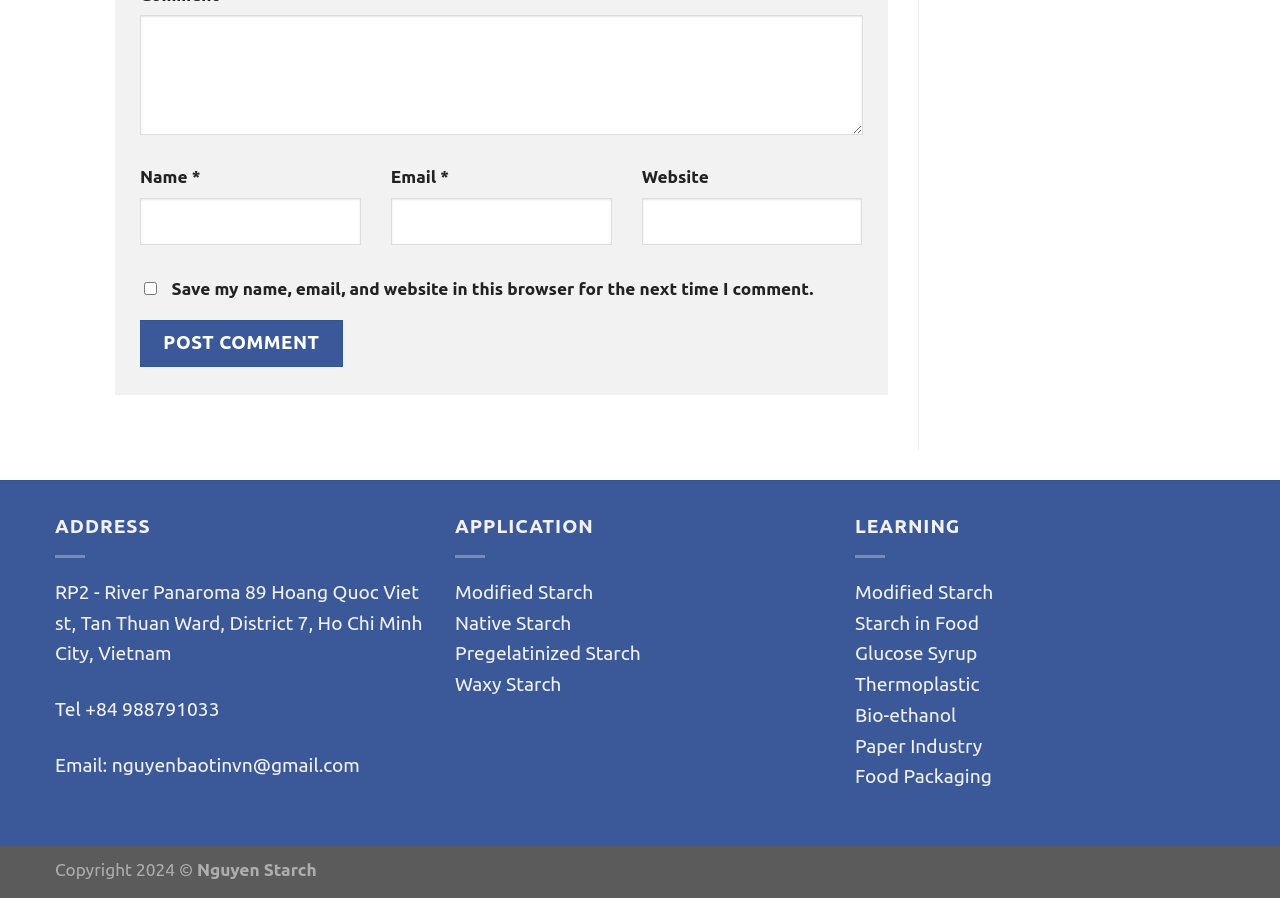What is the company's address?
Using the image as a reference, deliver a detailed and thorough answer to the question.

The company's address can be found at the bottom left of the webpage, under the 'ADDRESS' heading. It is specified as RP2 - River Panaroma 89 Hoang Quoc Viet st, Tan Thuan Ward, District 7, Ho Chi Minh City, Vietnam.